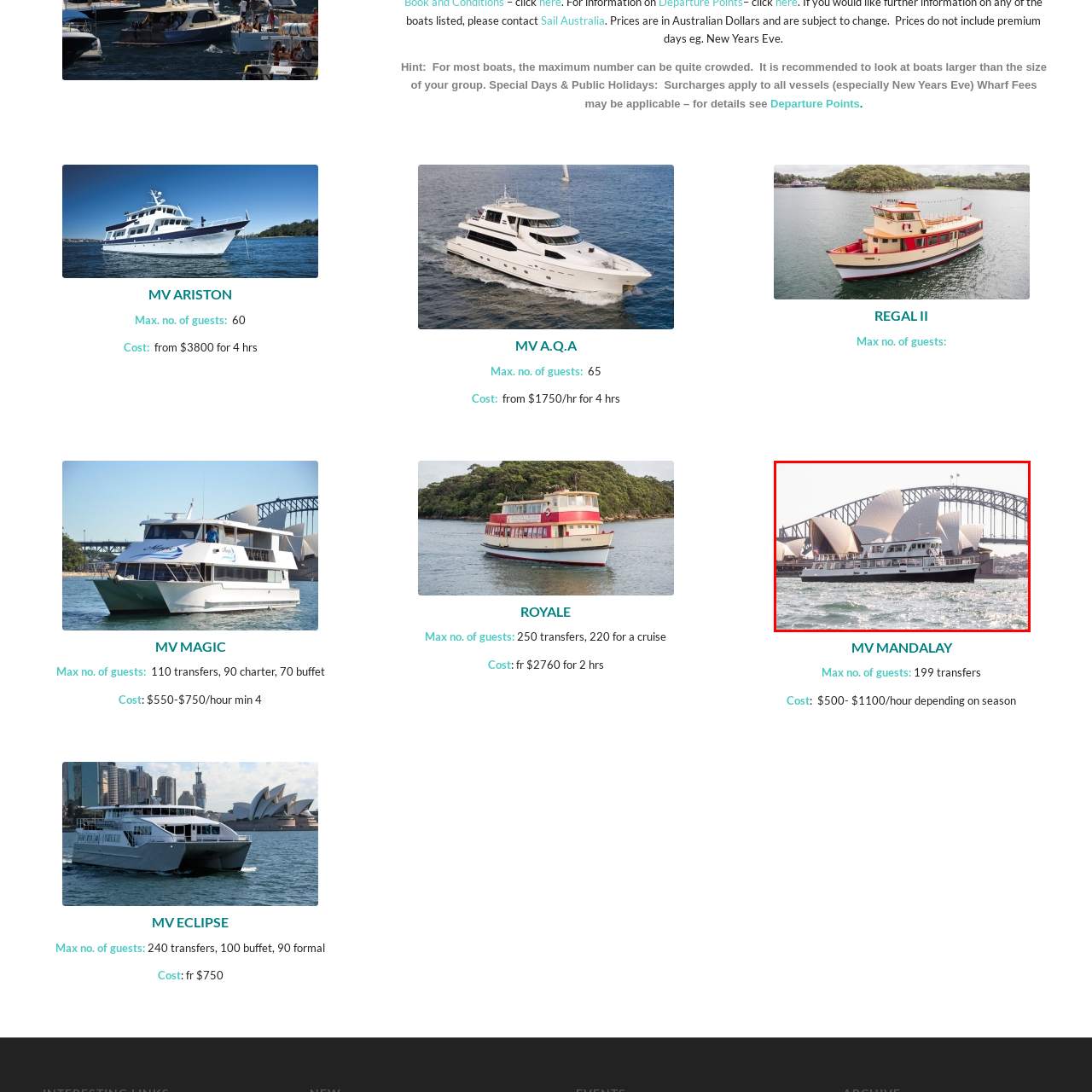Examine the area surrounded by the red box and describe it in detail.

The image captures a picturesque view of a boat gracefully navigating the waters in front of the iconic Sydney Opera House and Harbour Bridge. The boat, a mid-sized vessel with a sleek white hull, showcases its inviting deck and spacious design, ideal for accommodating guests. The backdrop features the stunning architectural curves of the Opera House, highlighted against a bright sky, while the Harbour Bridge arches majestically, adding to the scenic beauty of Sydney. This setting is perfect for leisurely outings or special events, emphasizing the vibrant atmosphere of the bustling harbor.